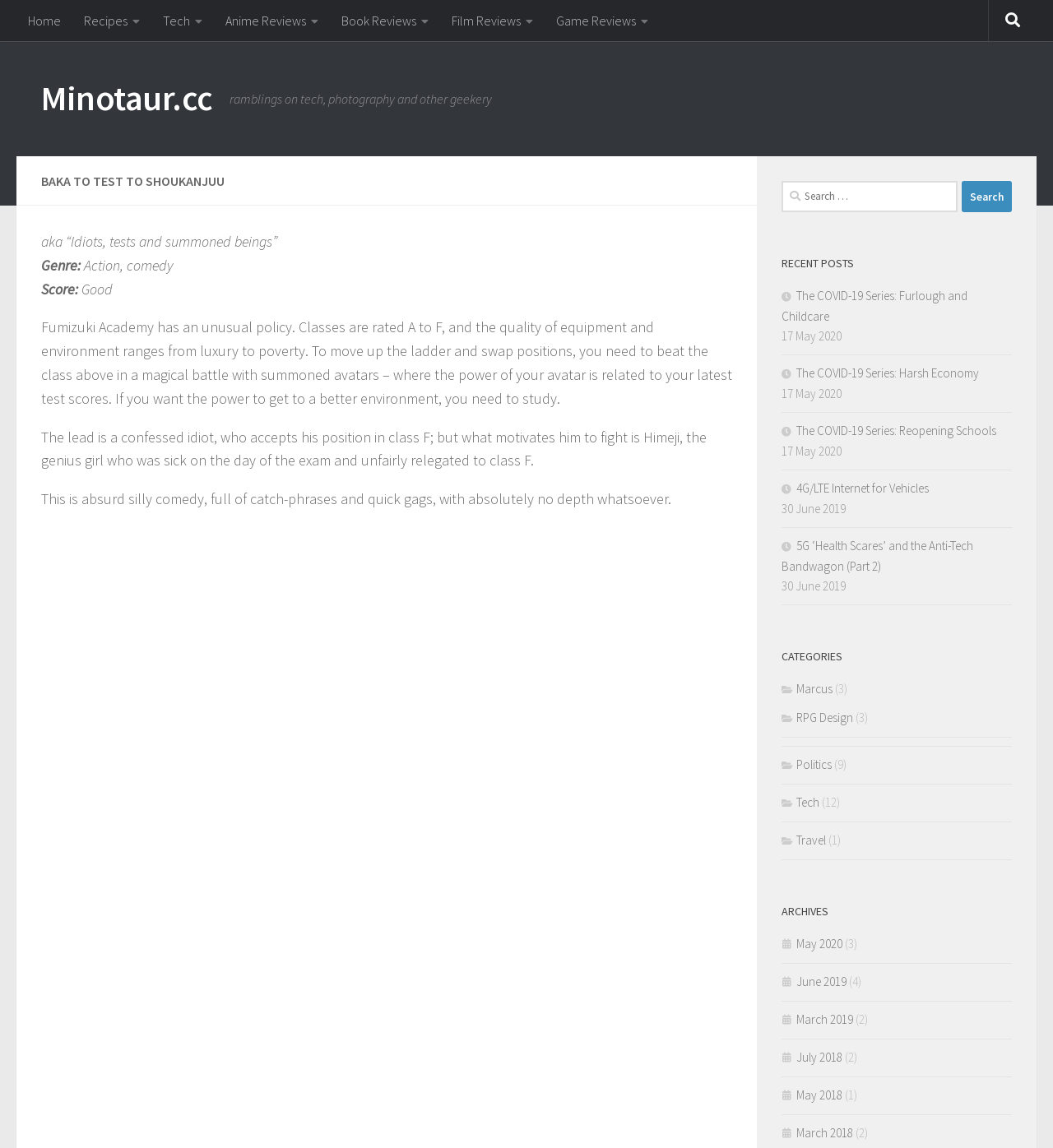Provide a thorough description of this webpage.

This webpage is about a blog called "Baka to Test to Shoukanjuu" on Minotaur.cc. At the top, there is a navigation menu with links to "Home", "Recipes", "Tech", "Anime Reviews", "Book Reviews", "Film Reviews", and "Game Reviews". On the right side of the navigation menu, there is a search button and a link to "Minotaur.cc". Below the navigation menu, there is a heading "BAKA TO TEST TO SHOUKANJUU" followed by a brief description of the anime series.

The main content of the webpage is divided into three sections. The first section is an article about the anime series, which includes a summary of the story and its genre. The second section is a list of recent posts, which includes links to several articles with titles related to COVID-19, technology, and other topics. Each post has a date and a brief description. The third section is a list of categories, which includes links to categories such as "Marcus", "RPG Design", "Politics", "Tech", and "Travel", each with a number of posts in parentheses. Below the categories, there is a list of archives, which includes links to posts from different months, each with a number of posts in parentheses.

Throughout the webpage, there are several icons and buttons, including a search icon, a search button, and a button with a magnifying glass icon. The overall layout is organized and easy to navigate, with clear headings and concise text.